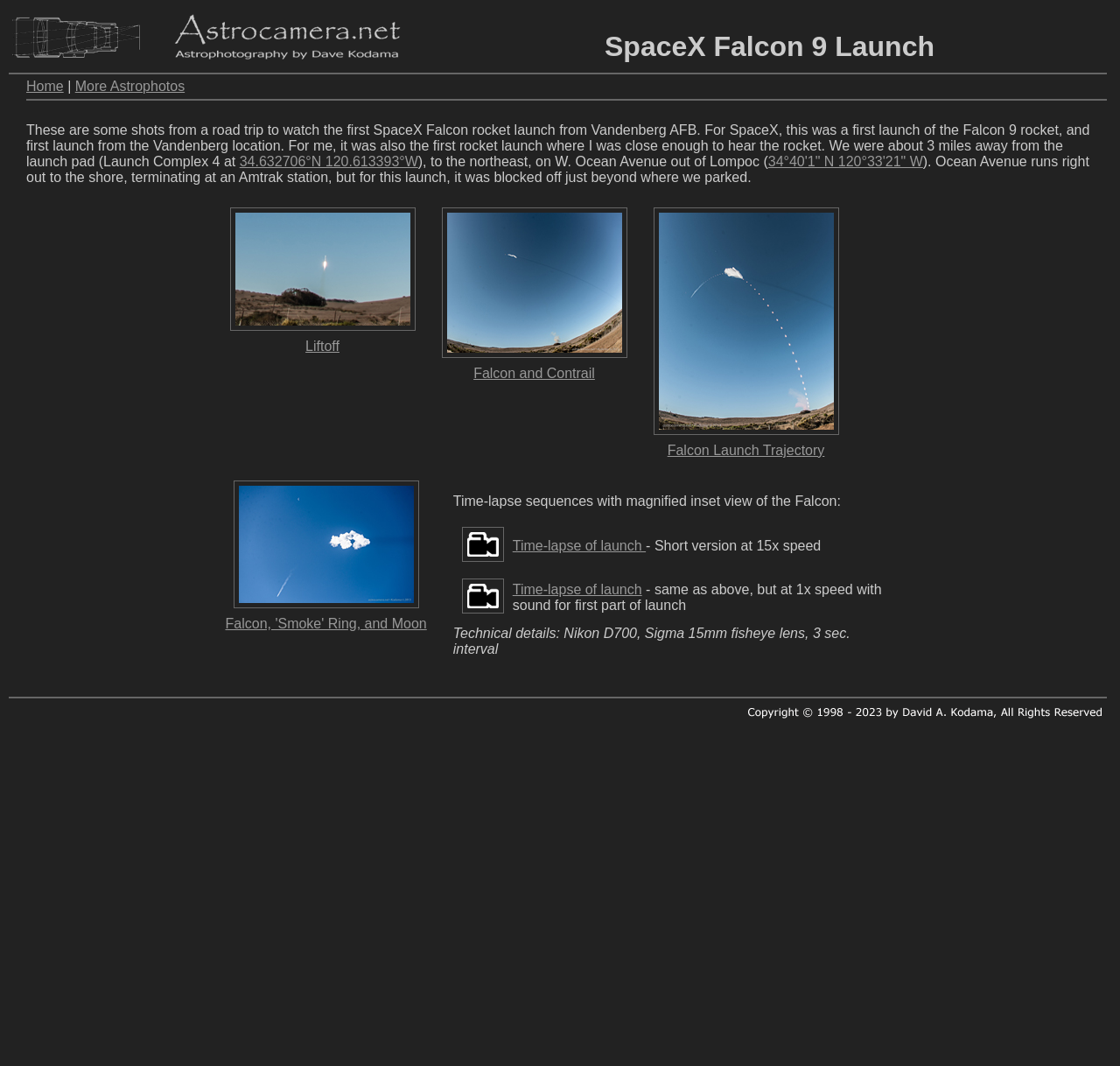Identify the bounding box coordinates of the element that should be clicked to fulfill this task: "Read the technical details of the camera used". The coordinates should be provided as four float numbers between 0 and 1, i.e., [left, top, right, bottom].

[0.404, 0.587, 0.759, 0.616]